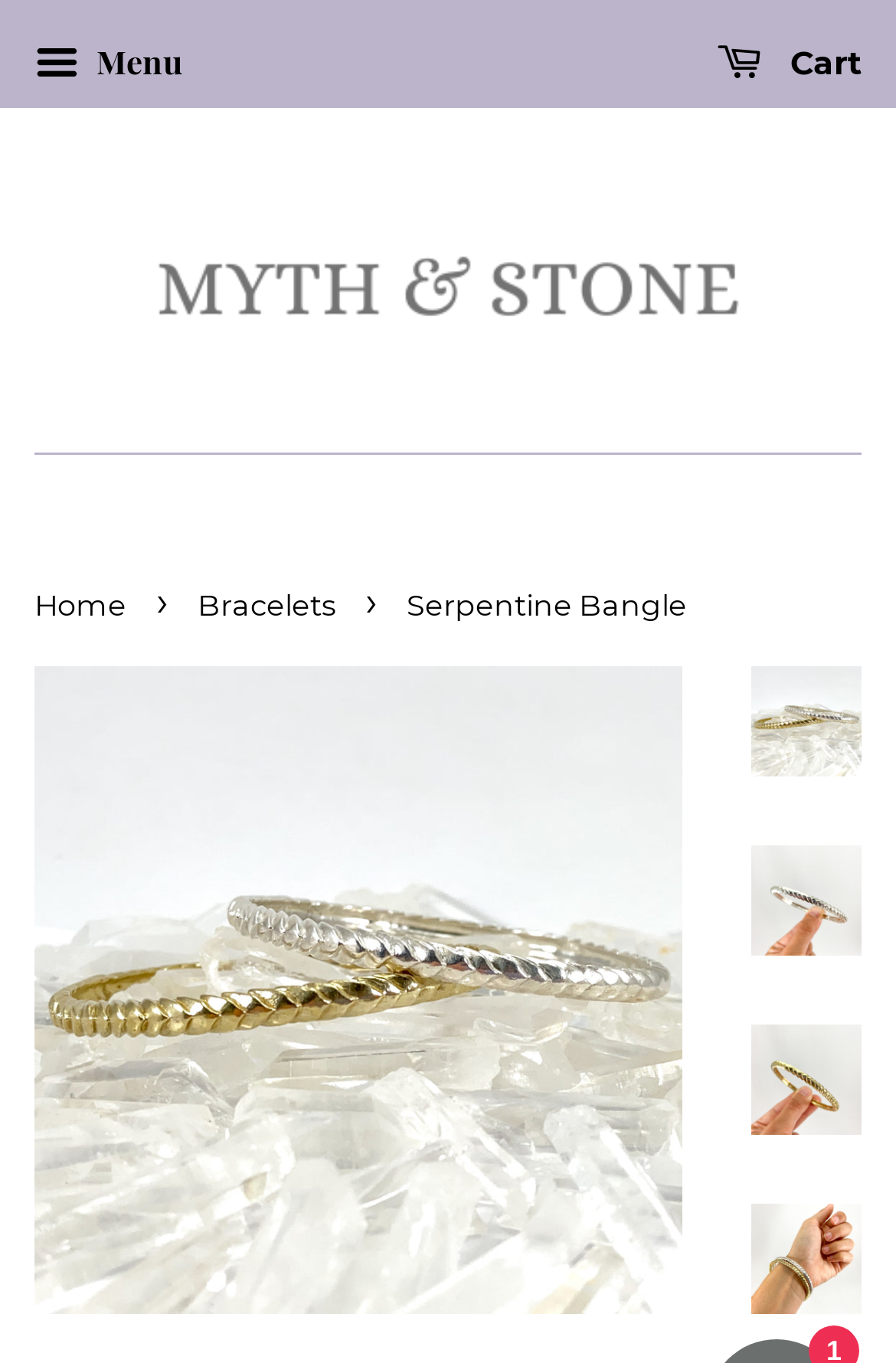Given the element description "Home", identify the bounding box of the corresponding UI element.

[0.038, 0.432, 0.154, 0.457]